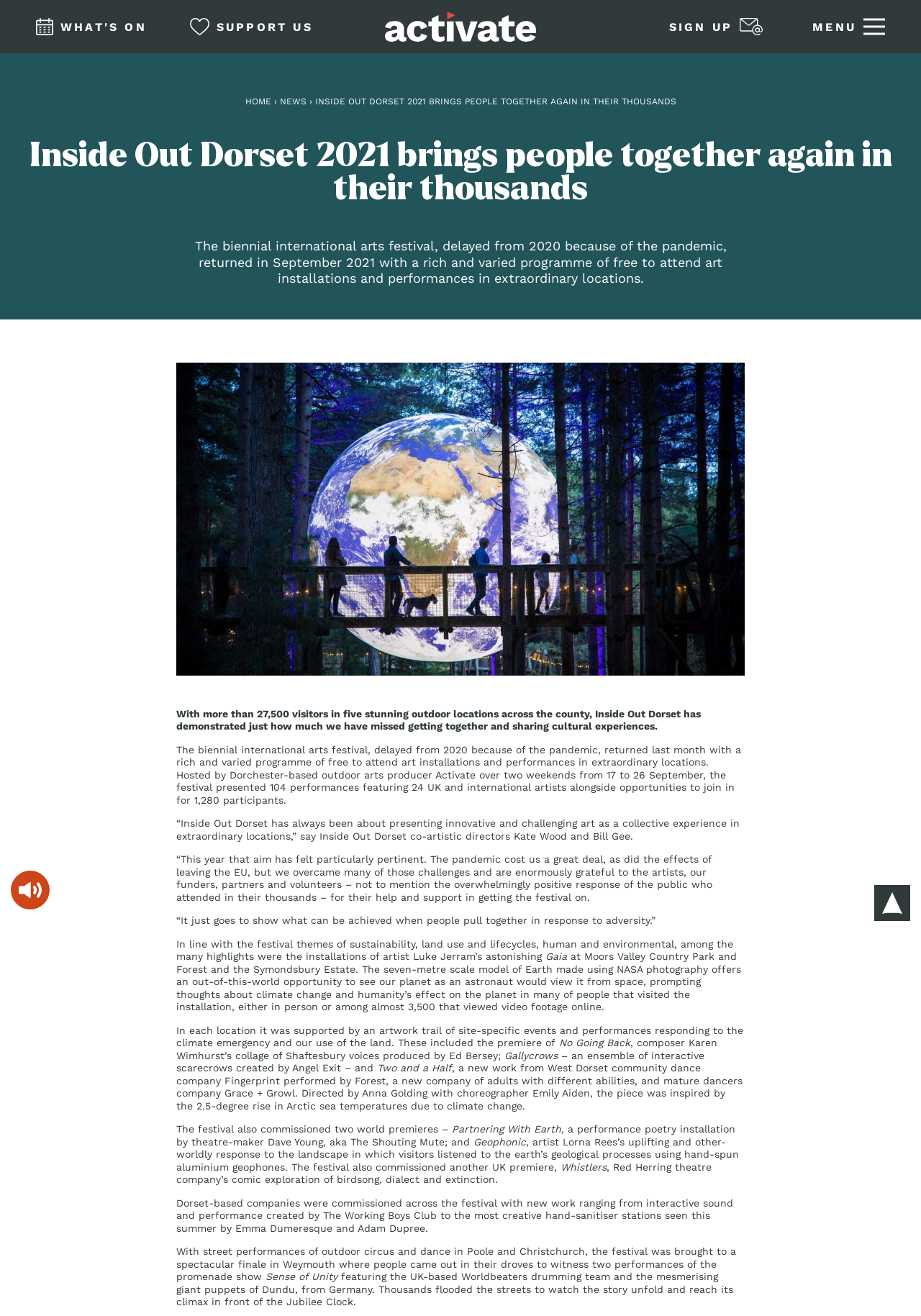Identify the bounding box for the UI element specified in this description: "parent_node: WHAT'S ON". The coordinates must be four float numbers between 0 and 1, formatted as [left, top, right, bottom].

[0.418, 0.003, 0.582, 0.038]